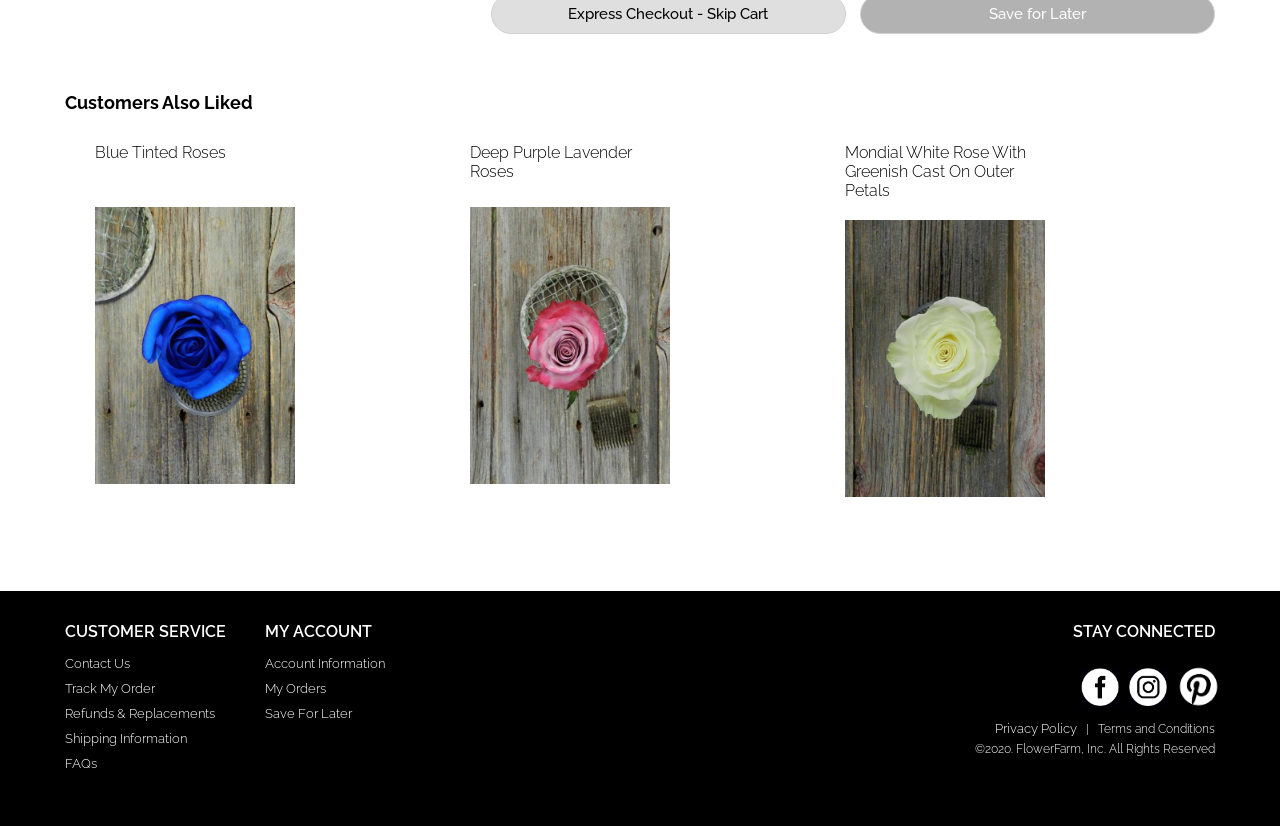Using the element description: "FAQs", determine the bounding box coordinates. The coordinates should be in the format [left, top, right, bottom], with values between 0 and 1.

[0.051, 0.915, 0.191, 0.933]